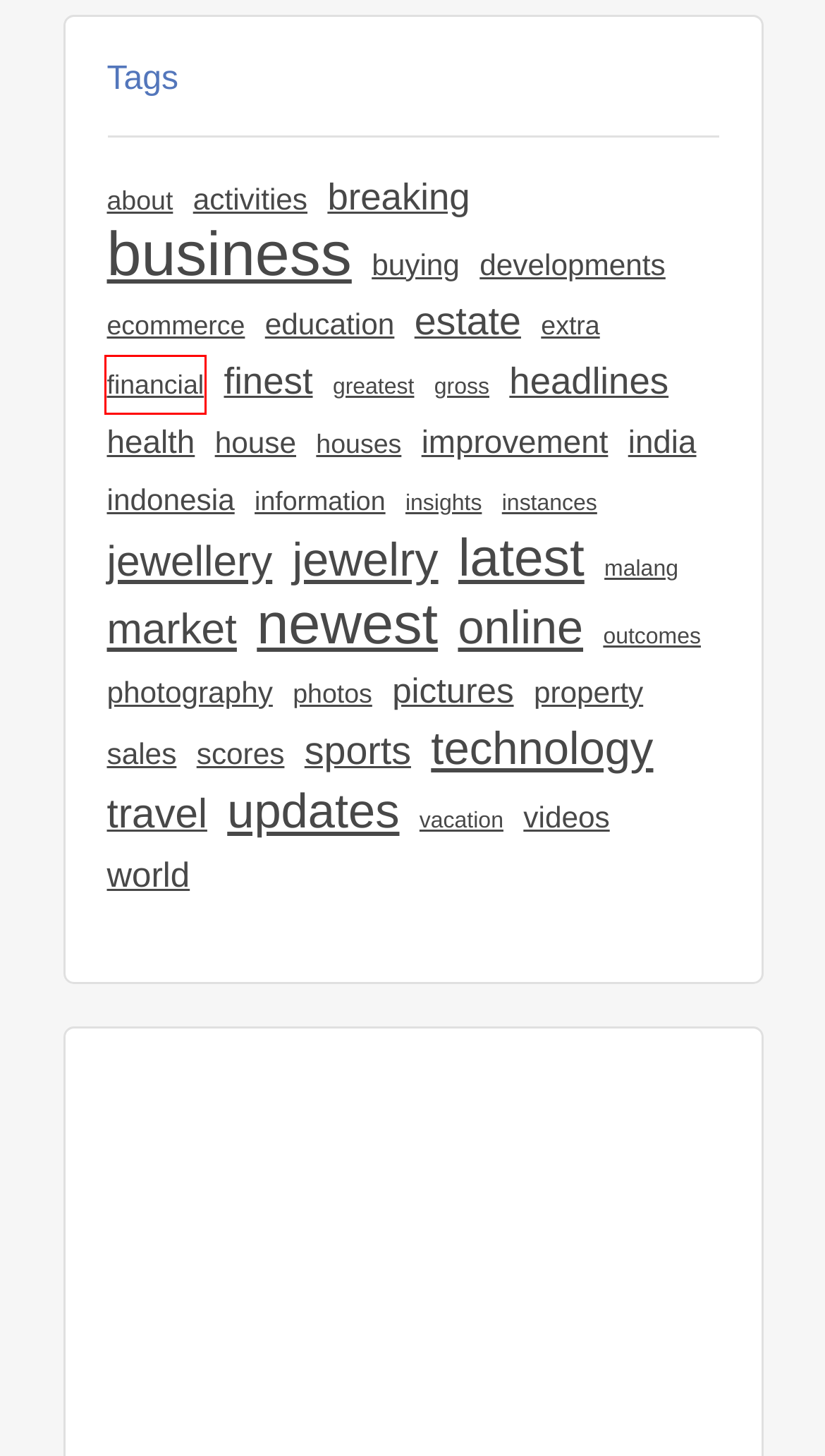Given a screenshot of a webpage with a red bounding box around an element, choose the most appropriate webpage description for the new page displayed after clicking the element within the bounding box. Here are the candidates:
A. activities Archives - Education
B. travel Archives - Education
C. house Archives - Education
D. market Archives - Education
E. sales Archives - Education
F. online Archives - Education
G. finest Archives - Education
H. financial Archives - Education

H